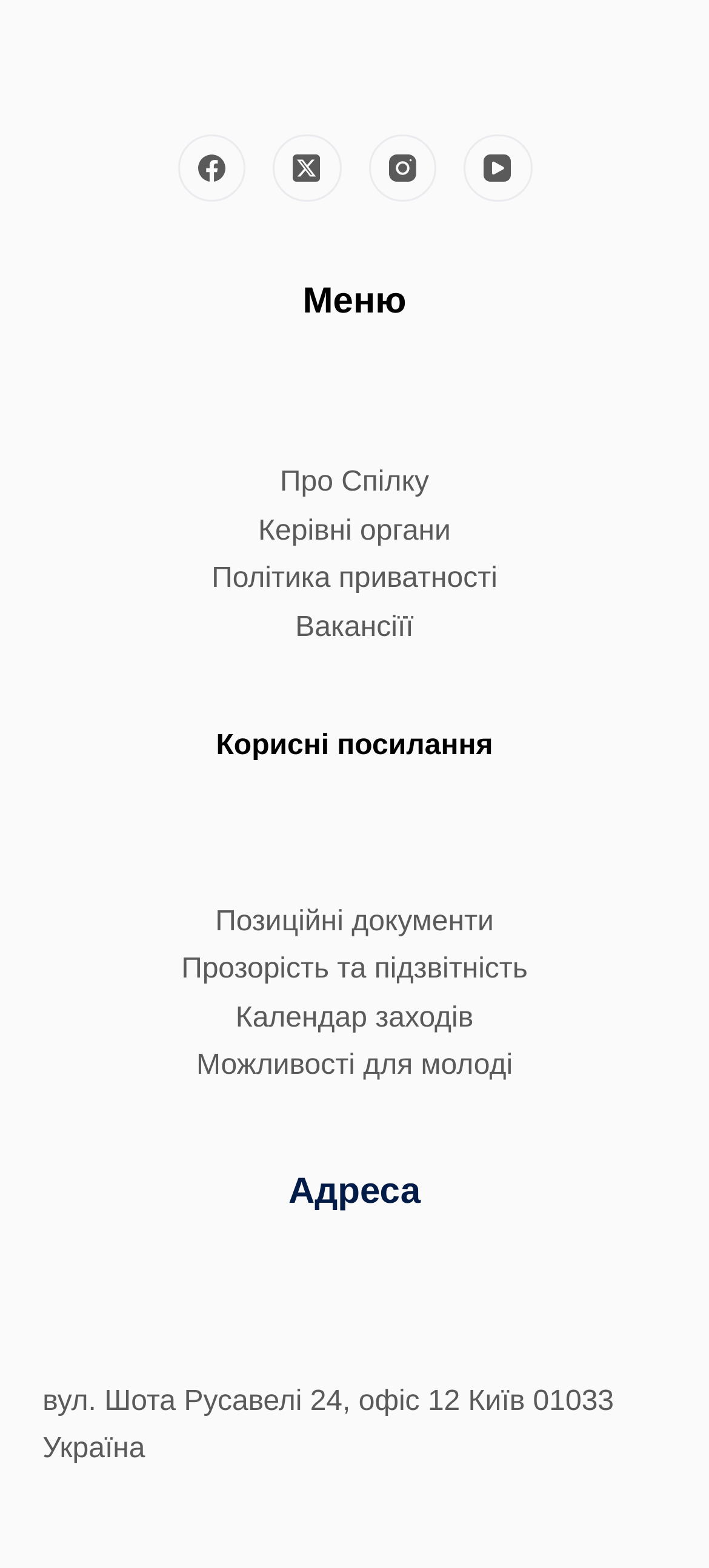Determine the bounding box coordinates of the element's region needed to click to follow the instruction: "View positional documents". Provide these coordinates as four float numbers between 0 and 1, formatted as [left, top, right, bottom].

[0.304, 0.578, 0.696, 0.598]